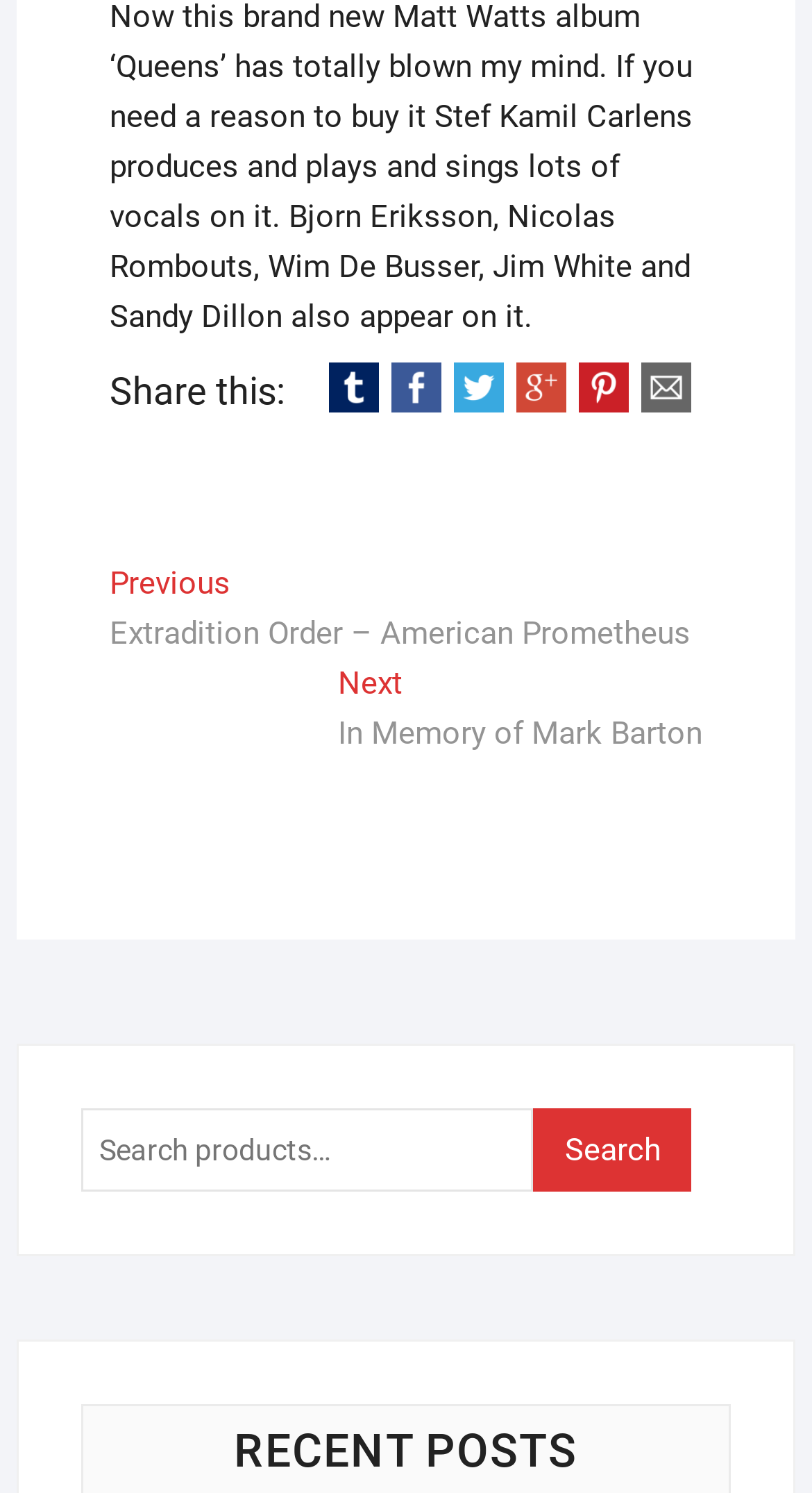What is the purpose of the 'Previous post' and 'Next post' links?
Provide an in-depth and detailed answer to the question.

The 'Previous post' and 'Next post' links are used to navigate between adjacent posts in the blog's archives, allowing users to read related or sequential content.